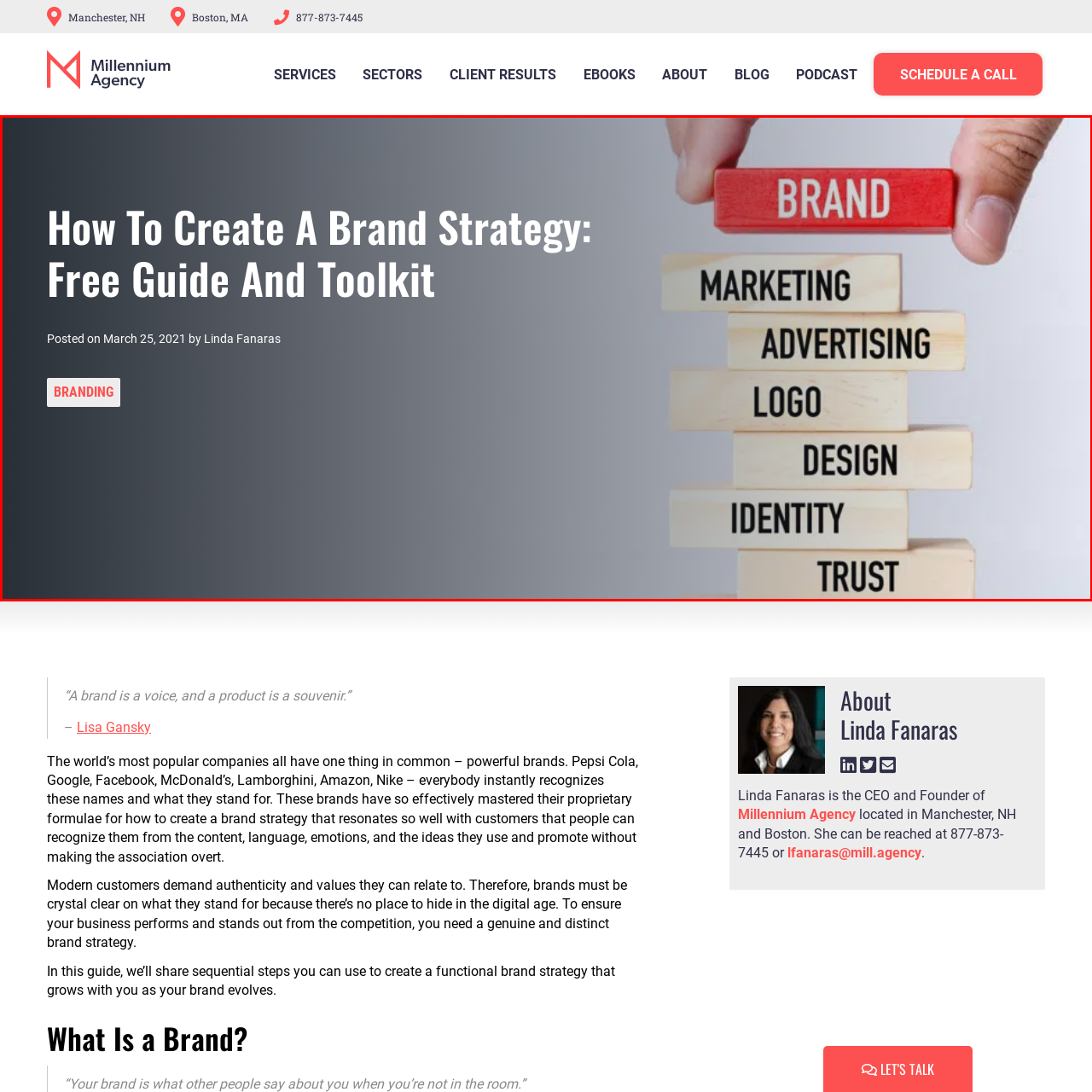Describe the contents of the image that is surrounded by the red box in a detailed manner.

The image serves as a visual introduction to the guide titled "How to Create a Brand Strategy: Free Guide and Toolkit," authored by Linda Fanaras and published on March 25, 2021. In the forefront, a hand is positioning a striking red block labeled "BRAND" atop a vertical stack of wooden blocks, each inscribed with essential branding concepts: "MARKETING," "ADVERTISING," "LOGO," "DESIGN," "IDENTITY," and "TRUST." The arrangement symbolizes the foundational elements of a successful brand strategy, highlighting the importance of building a coherent and impactful brand identity. Positioned at the bottom, the "BRANDING" label reinforces the focus of the guide, emphasizing the critical role these components play in fostering consumer recognition and trust in a digital landscape.